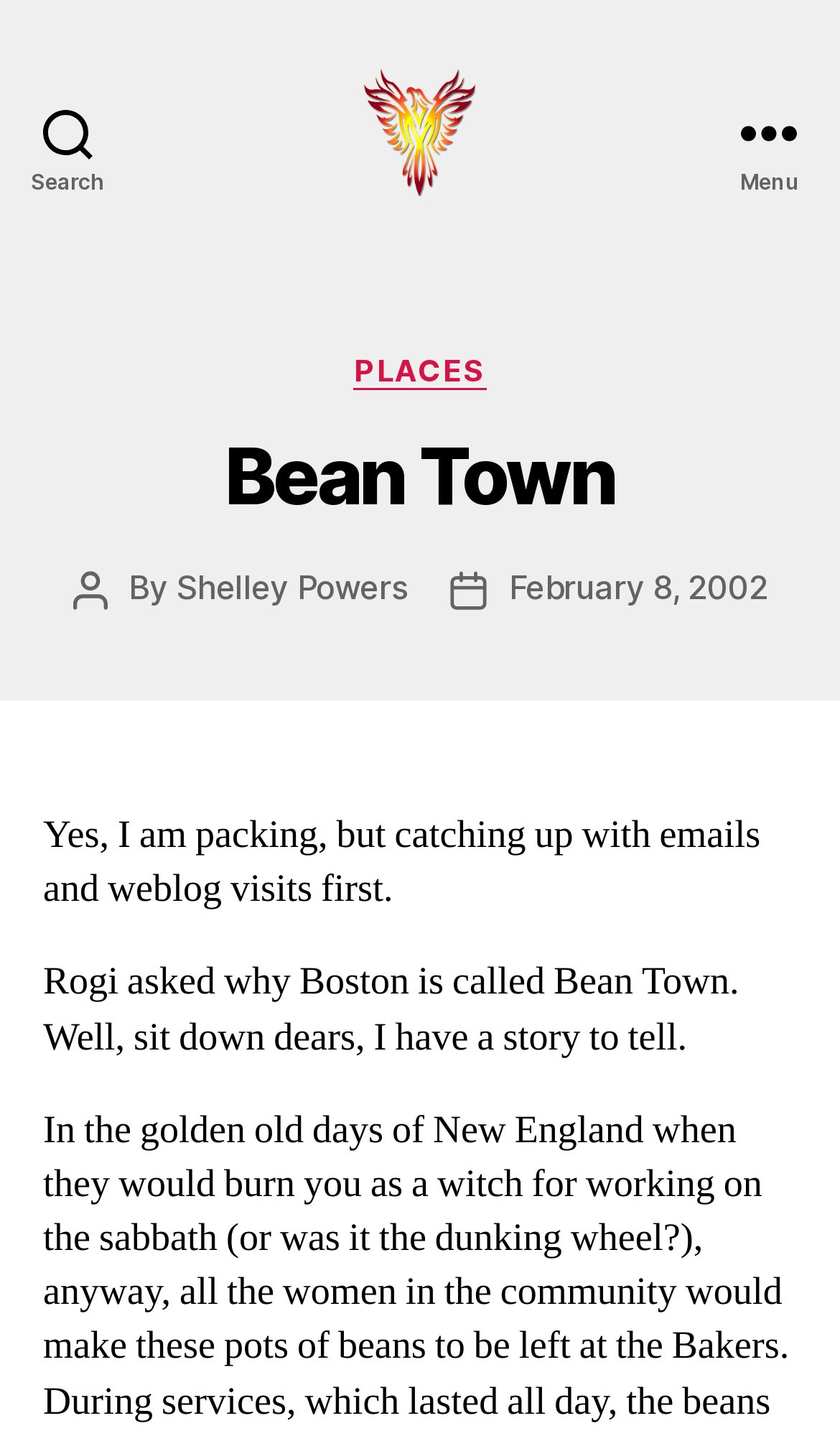What is the name of the author of the current post?
We need a detailed and meticulous answer to the question.

I found the author's name by looking at the text 'By' followed by a link 'Shelley Powers' which indicates the author of the post.